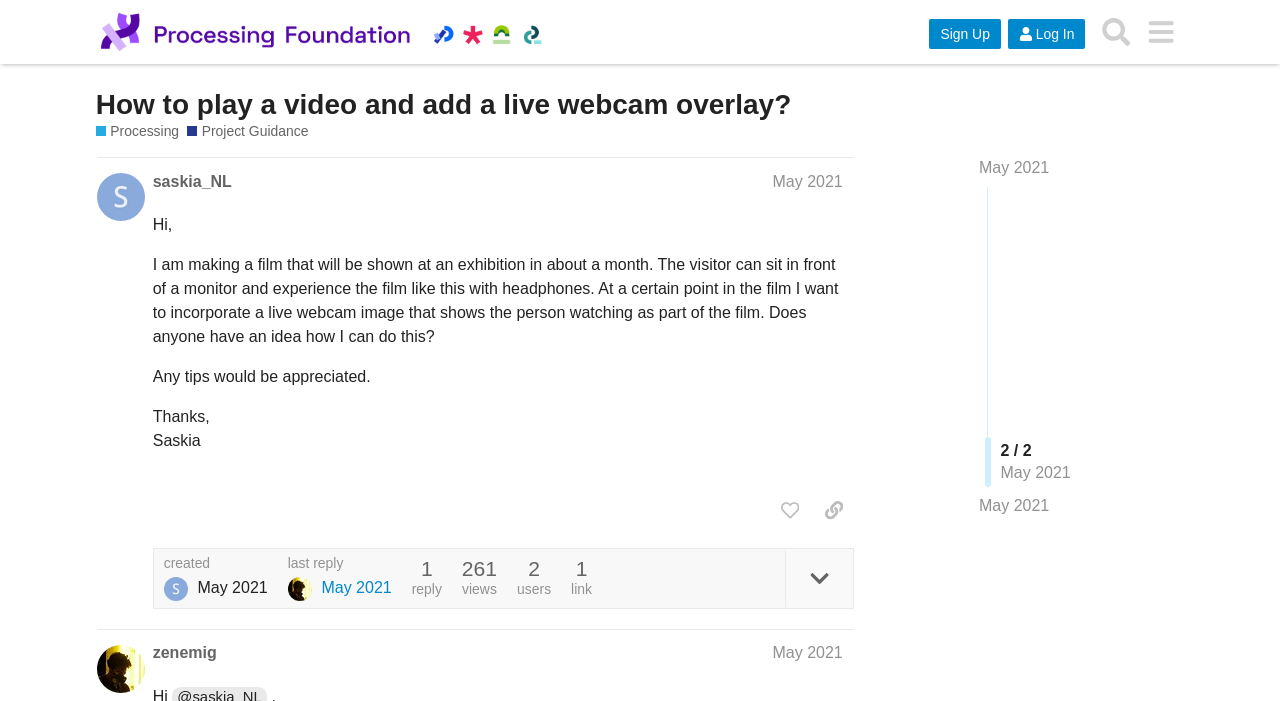What is the topic of the discussion?
Kindly offer a comprehensive and detailed response to the question.

The topic of the discussion is about playing a video and adding a live webcam overlay, as indicated by the heading 'How to play a video and add a live webcam overlay?' and the text in the post by saskia_NL.